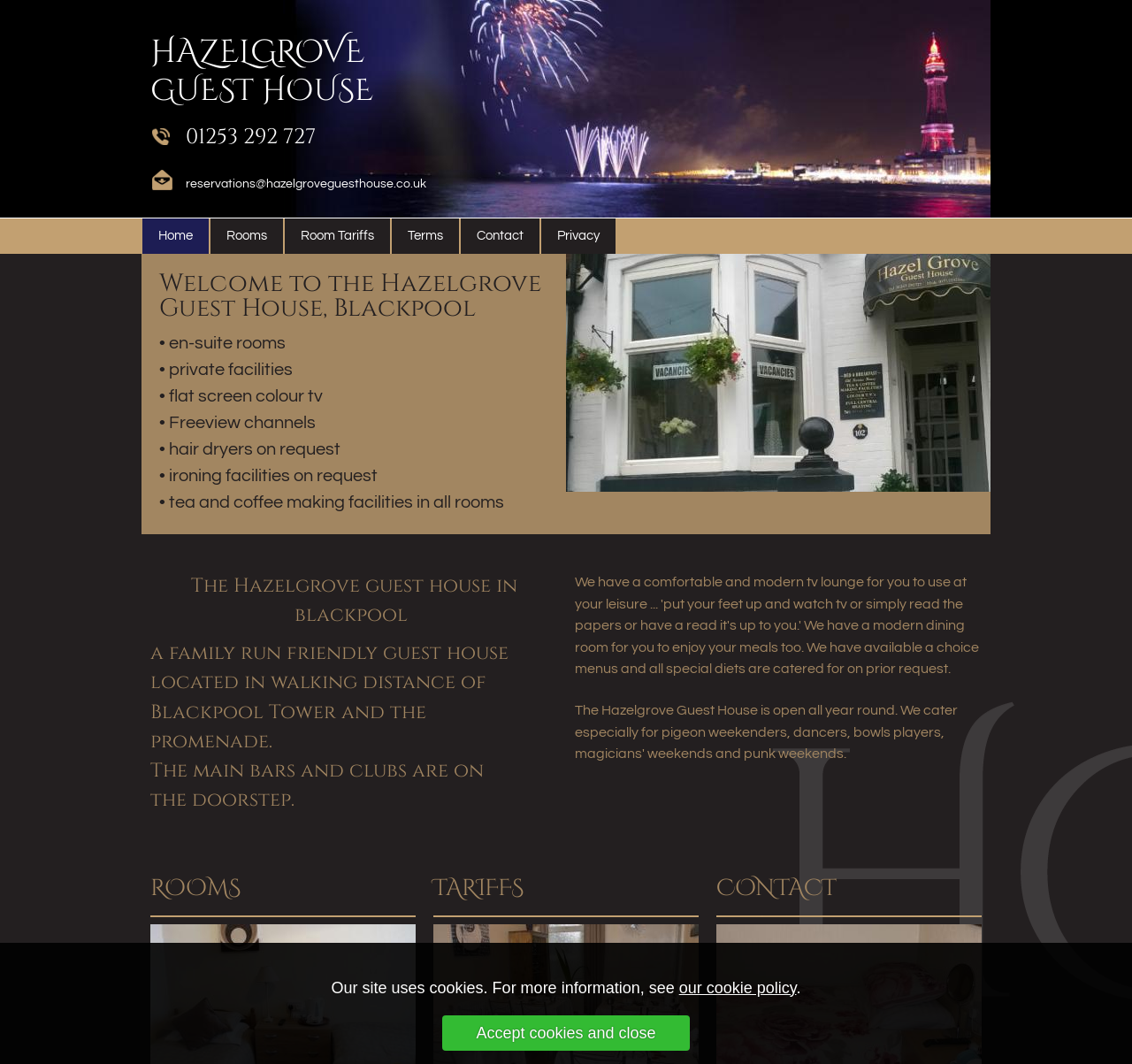Provide your answer in one word or a succinct phrase for the question: 
What facilities are available in the rooms?

en-suite, TV, hair dryers, ironing